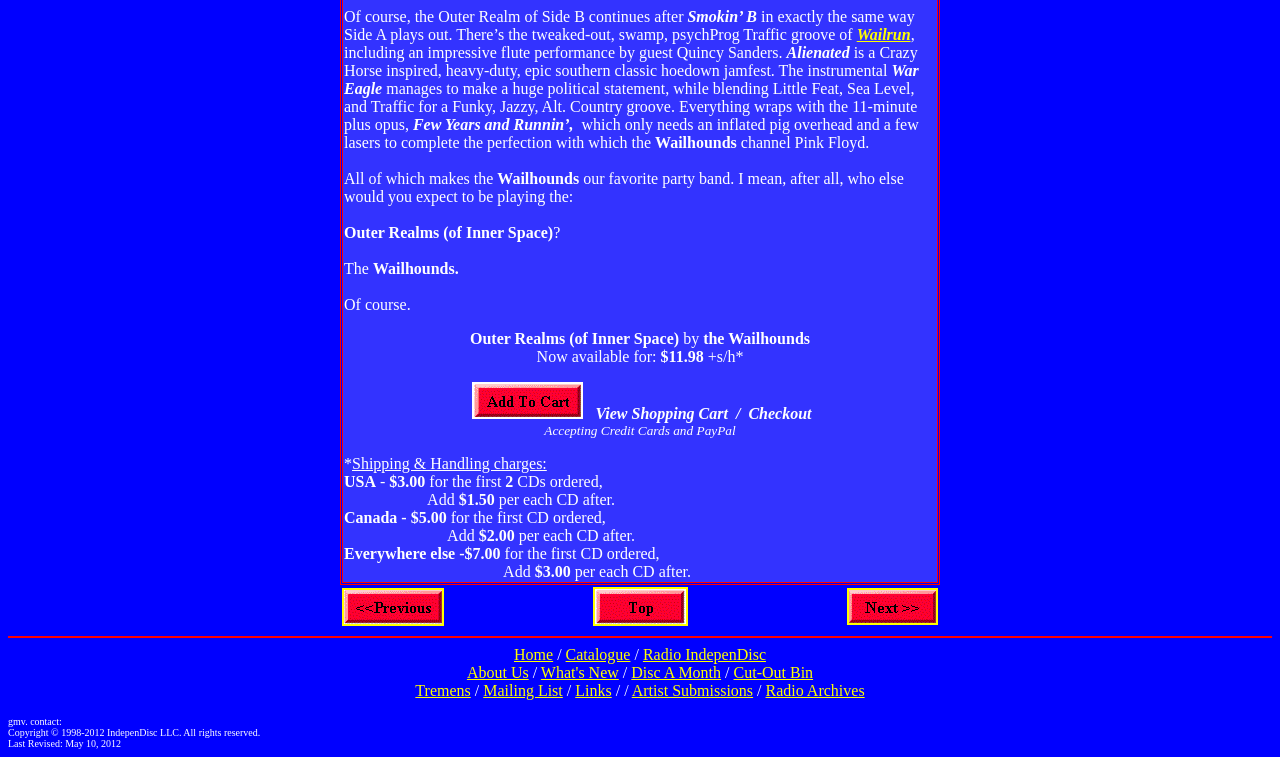Please find the bounding box coordinates of the element that needs to be clicked to perform the following instruction: "Check more Wailhounds". The bounding box coordinates should be four float numbers between 0 and 1, represented as [left, top, right, bottom].

[0.662, 0.807, 0.733, 0.83]